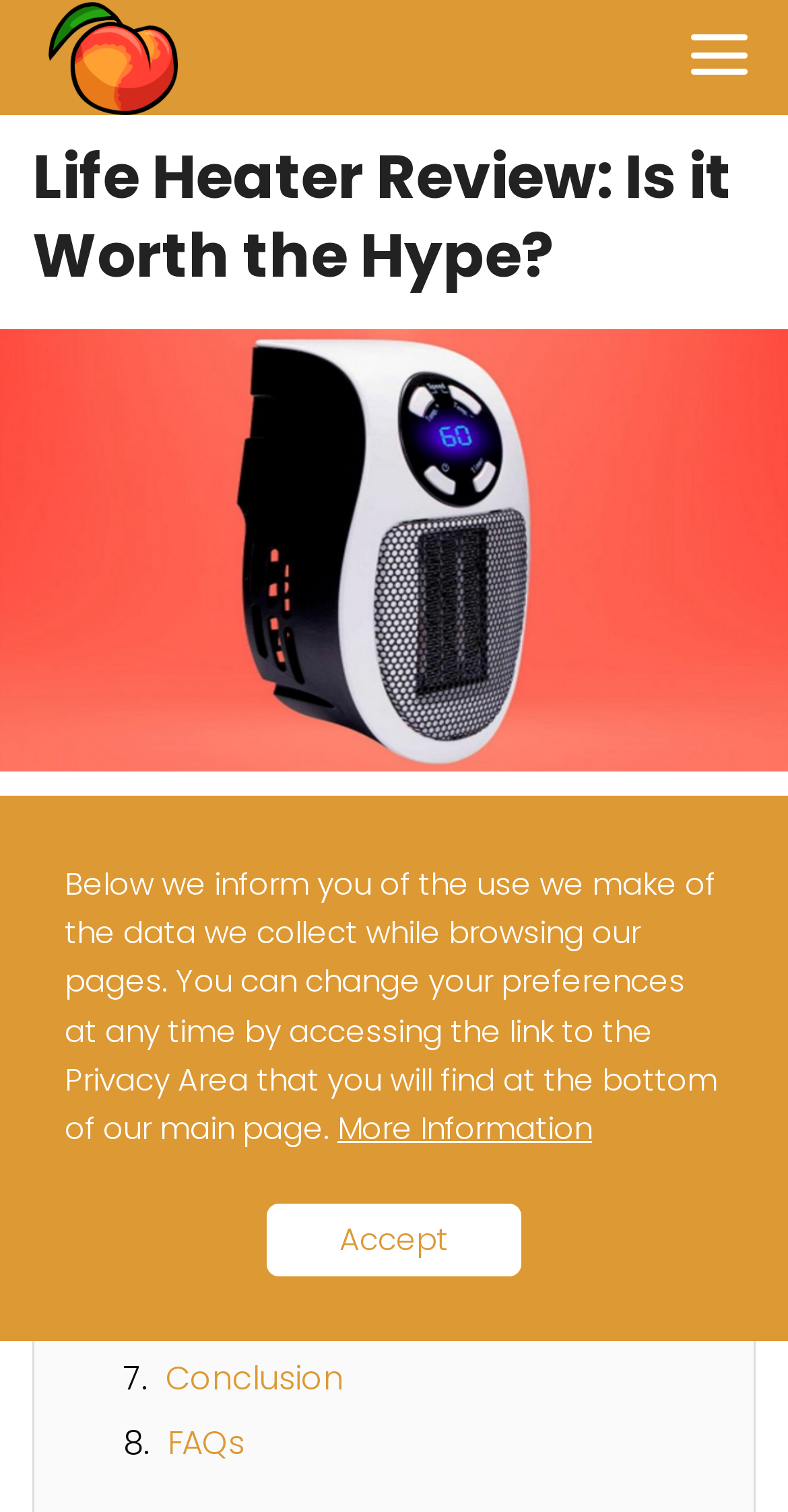Is the checkbox in the table of contents section checked?
Using the information from the image, give a concise answer in one word or a short phrase.

No